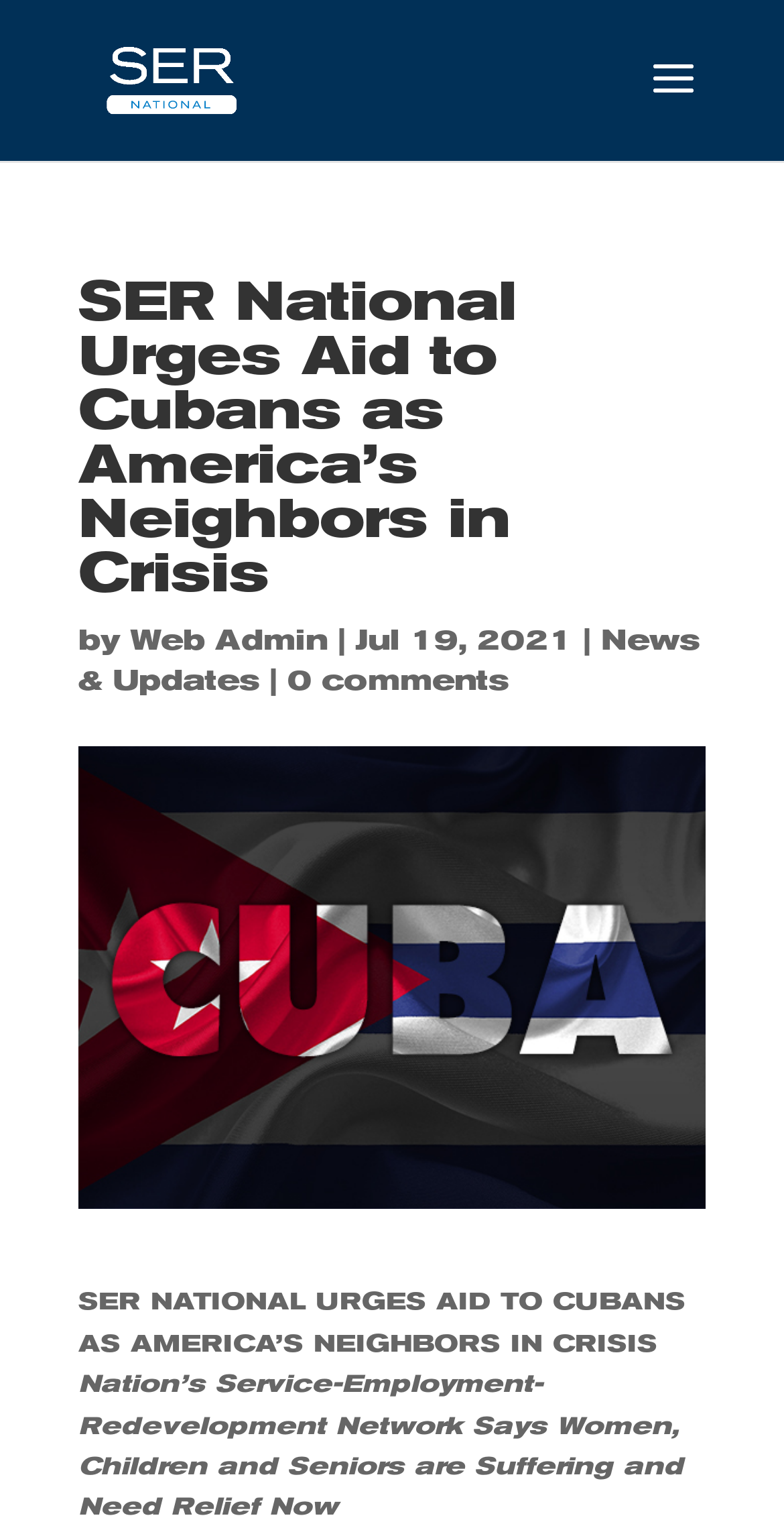Who is the author of the article?
Refer to the image and give a detailed answer to the query.

I found the answer by looking at the text below the main heading, where it says 'by Web Admin'. This indicates that 'Web Admin' is the author of the article.